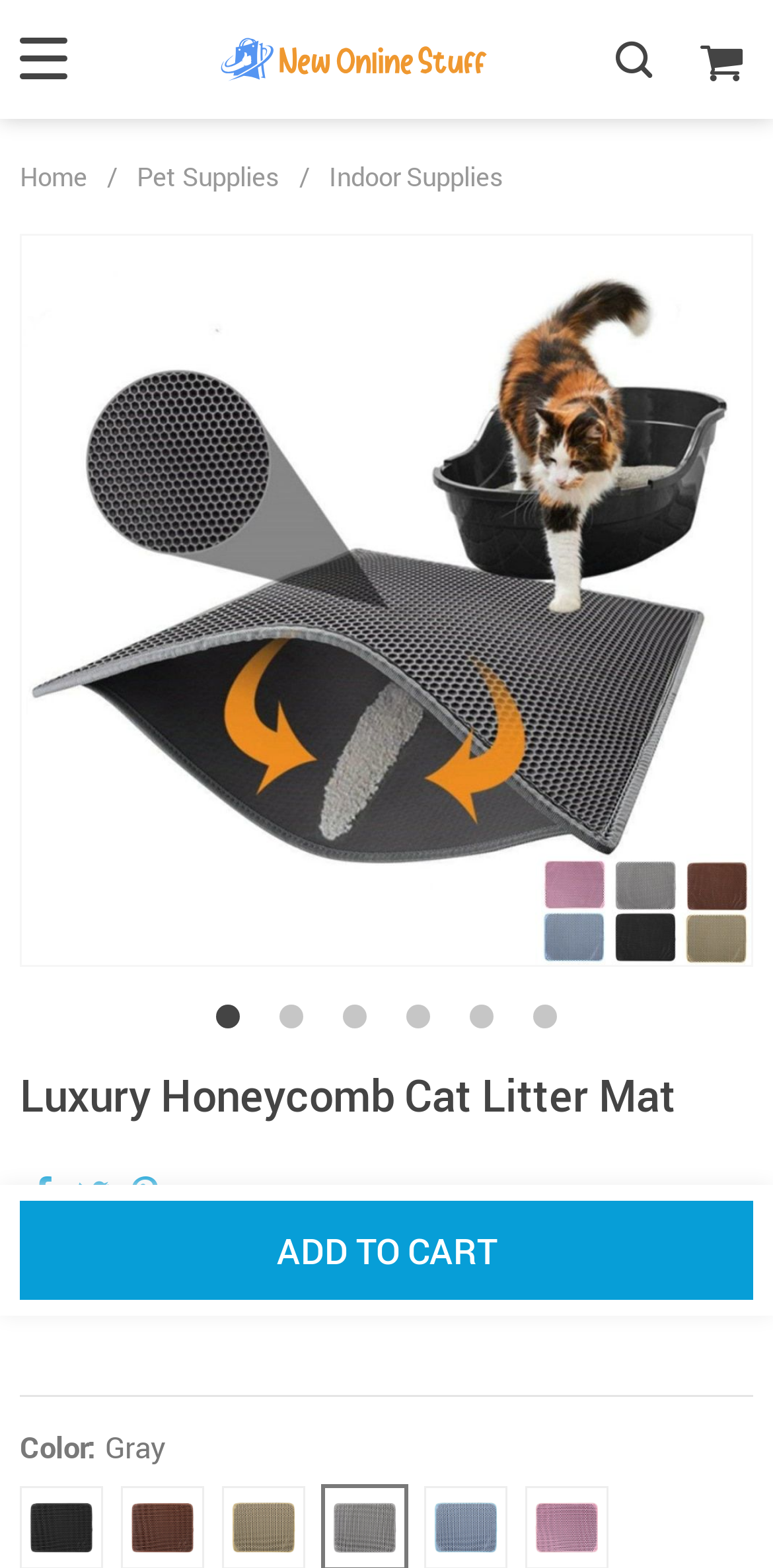Present a detailed account of what is displayed on the webpage.

This webpage is about a Luxury Honeycomb Cat Litter Mat. At the top left, there is a navigation menu with links to "Home", "Pet Supplies", and "Indoor Supplies". To the right of the navigation menu, there is a link with an icon and another link with a shopping cart icon. 

Below the navigation menu, there is a heading that displays the product name, "Luxury Honeycomb Cat Litter Mat". Underneath the heading, there are three icons aligned horizontally, representing different social media platforms or actions.

The product information is displayed below, with the price "US $22.80" shown prominently. Below the price, there is a section that displays the product color, with the label "Color:" and the selected color "Gray". 

To the right of the color label, there are six small images of different colors, including Black, Coffee, Khaki, Gray, Blue, and Pink, which likely represent the available color options for the product.

At the bottom of the page, there is a prominent "ADD TO CART" button that spans the entire width of the page.